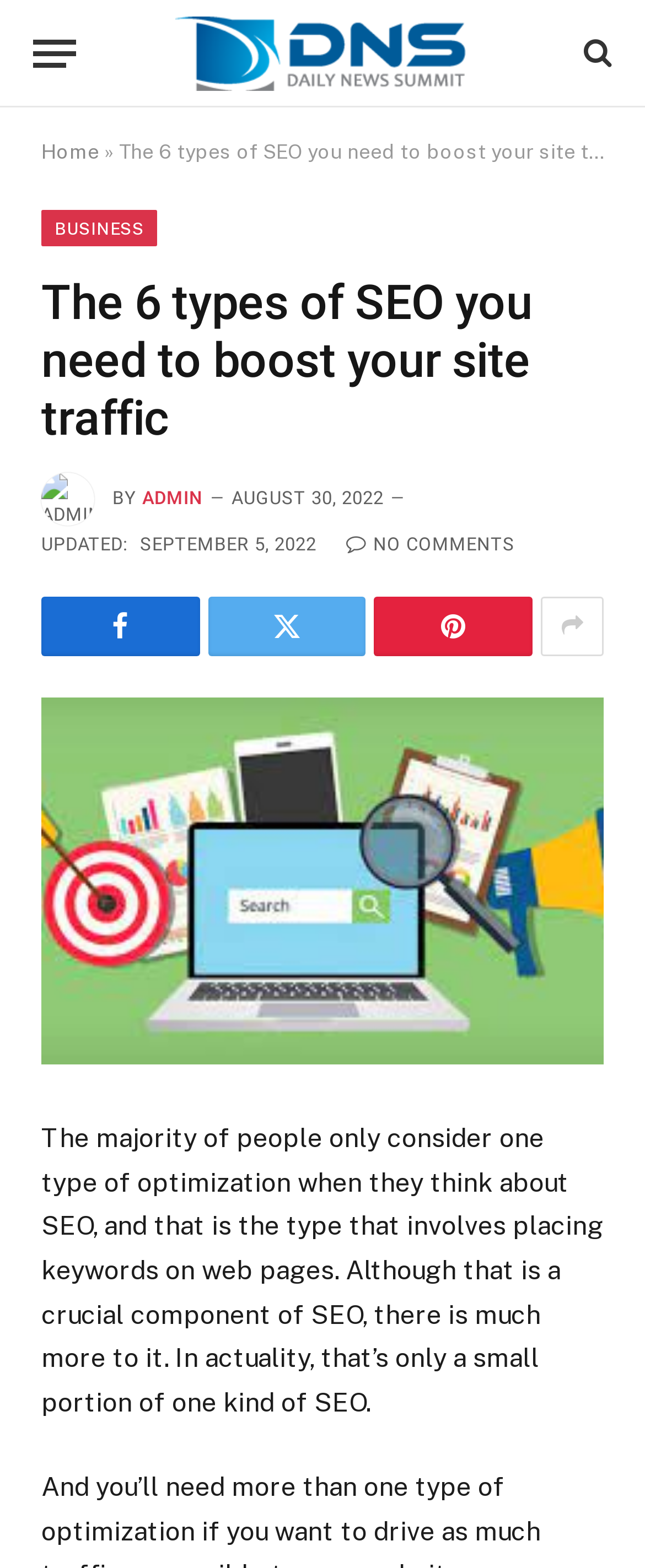Determine the bounding box coordinates for the element that should be clicked to follow this instruction: "Click the menu button". The coordinates should be given as four float numbers between 0 and 1, in the format [left, top, right, bottom].

[0.051, 0.011, 0.118, 0.058]